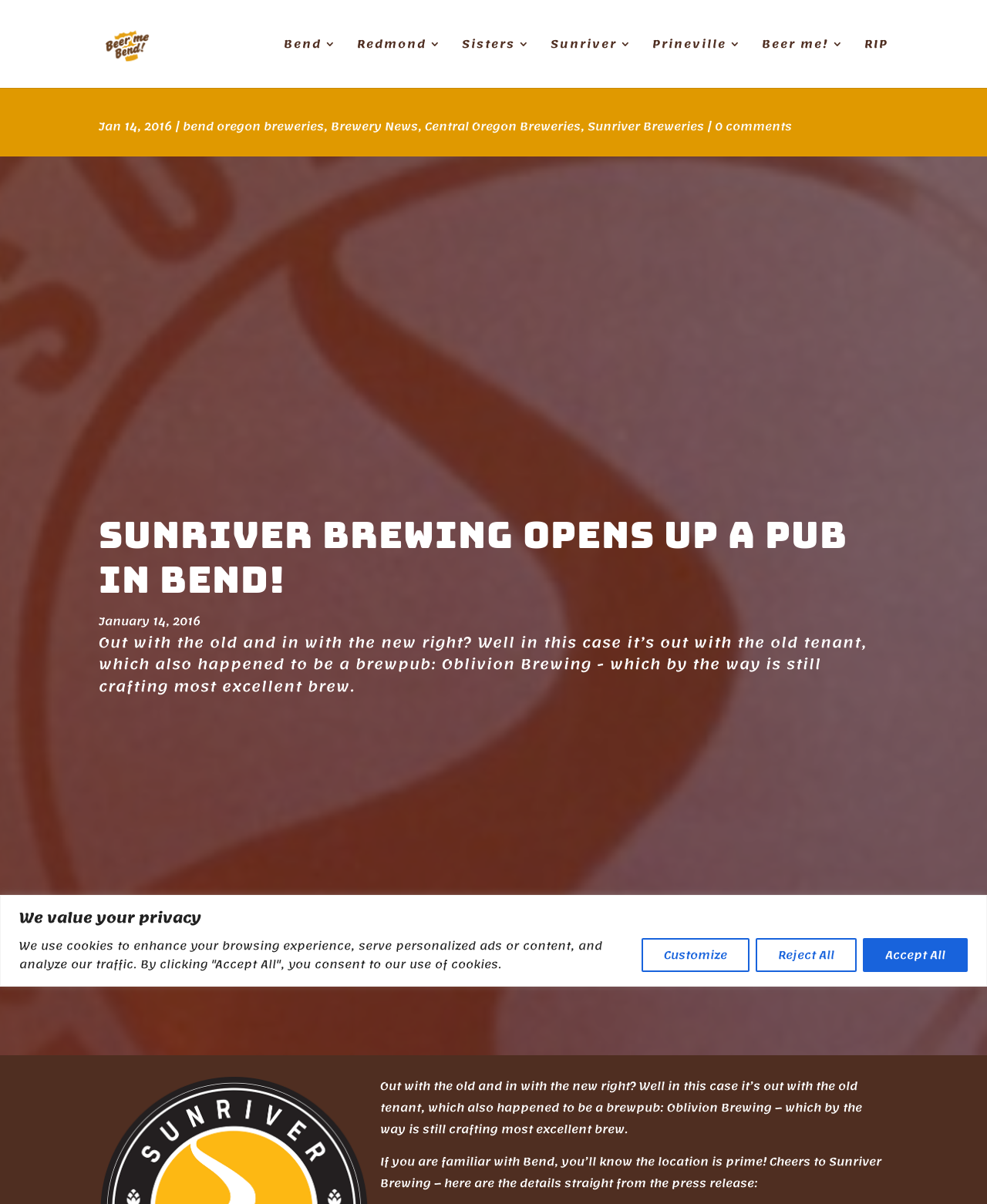Indicate the bounding box coordinates of the element that must be clicked to execute the instruction: "Read the 'Sunriver Brewing opens up a pub in Bend!' article". The coordinates should be given as four float numbers between 0 and 1, i.e., [left, top, right, bottom].

[0.1, 0.427, 0.892, 0.507]